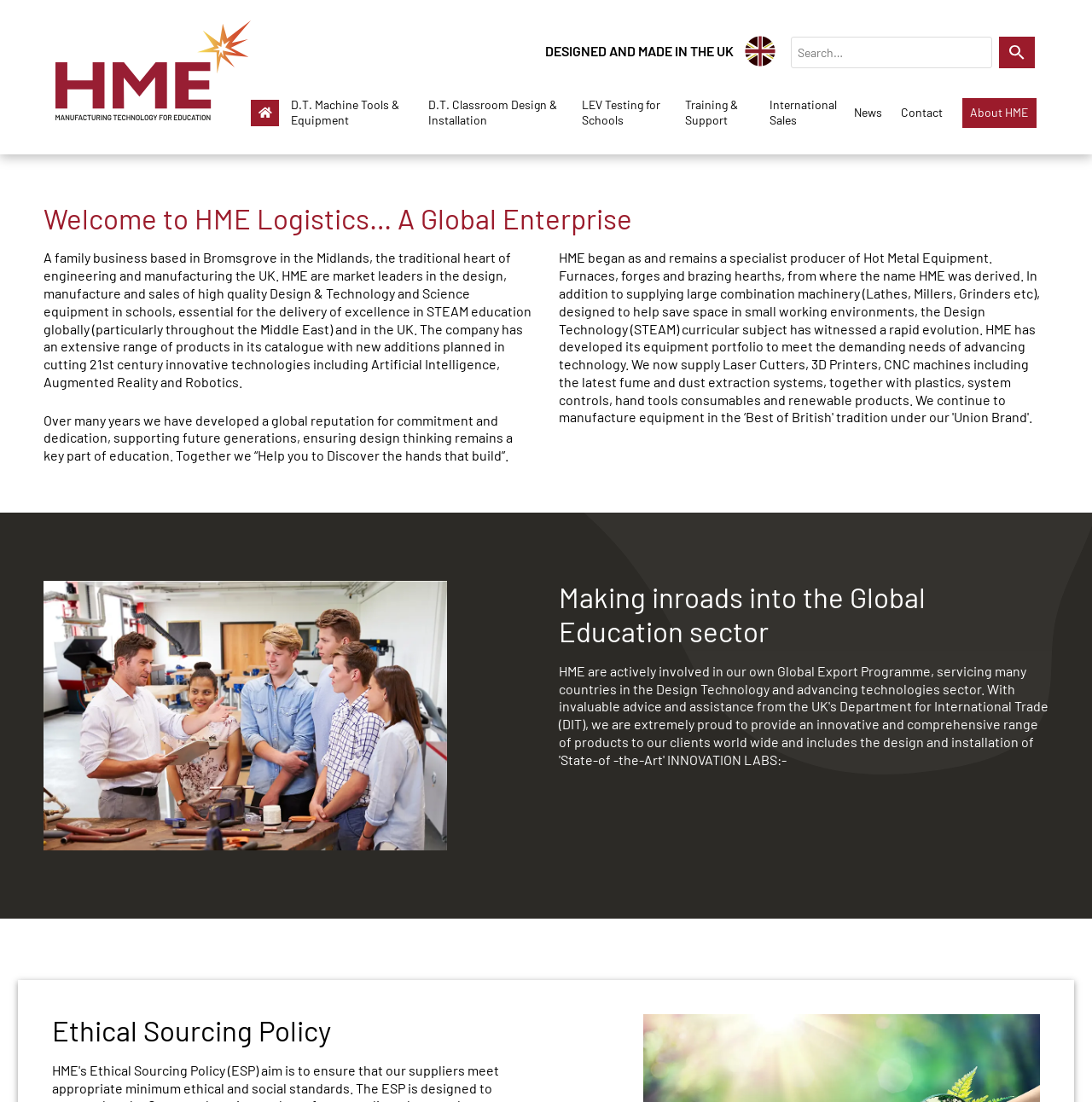Please identify the bounding box coordinates for the region that you need to click to follow this instruction: "Read about HME's Ethical Sourcing Policy".

[0.048, 0.92, 0.488, 0.951]